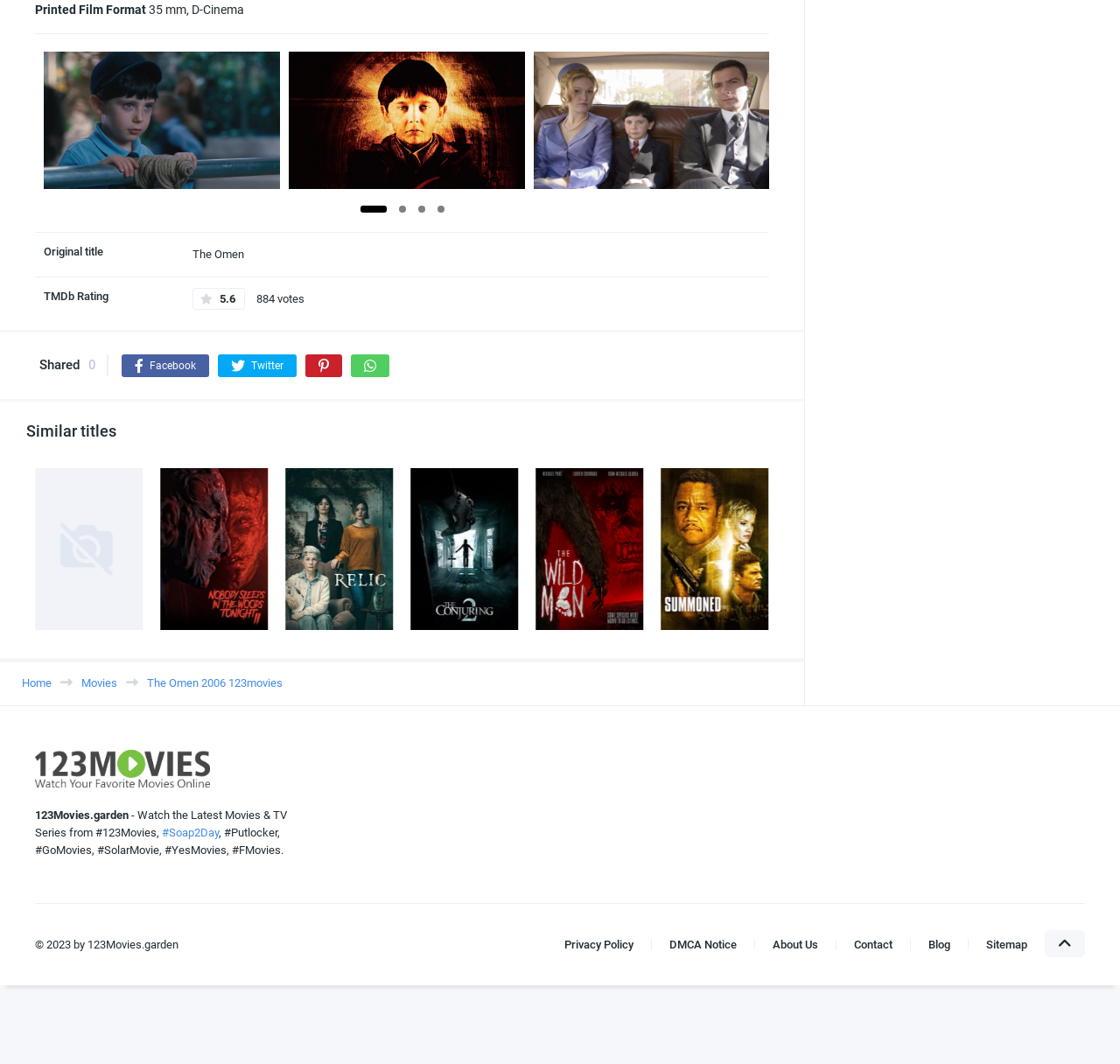What is the website's slogan?
Look at the image and construct a detailed response to the question.

The website's slogan can be found at the bottom of the webpage, where it says '- Watch the Latest Movies & TV Series from #123Movies,'.